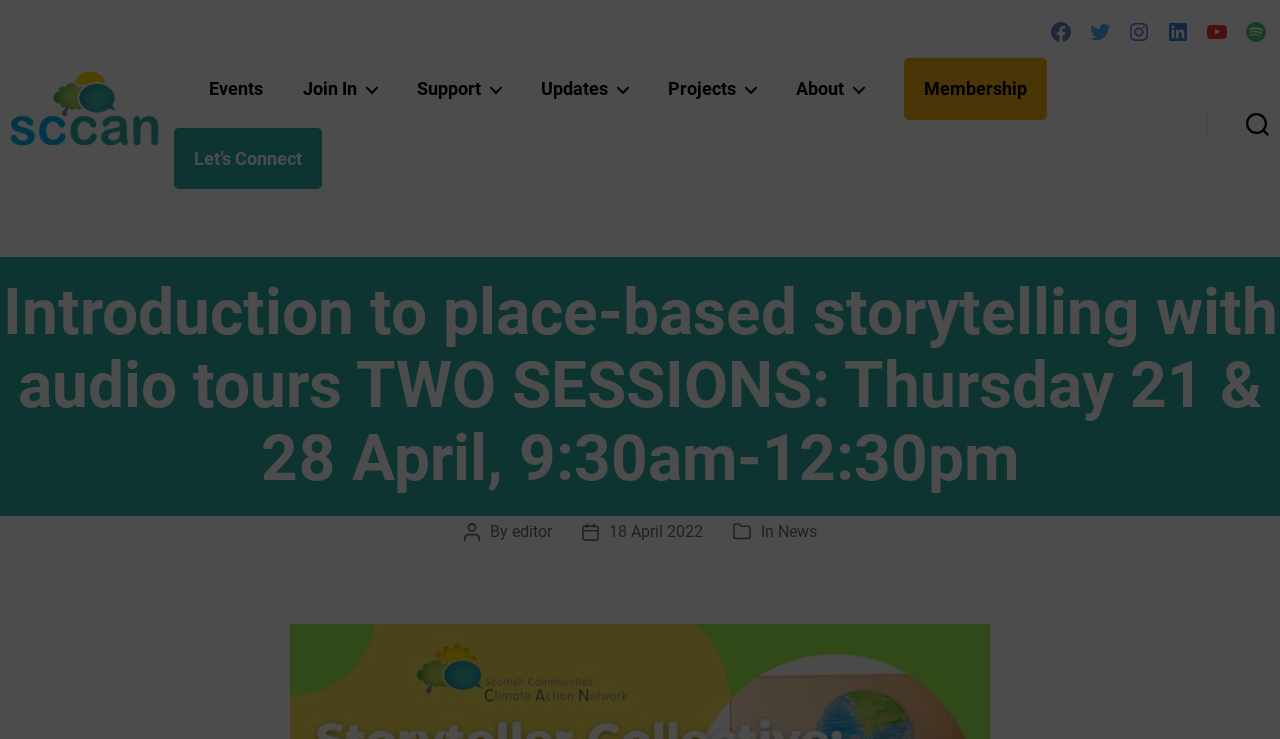When was the post published?
Please provide a detailed and comprehensive answer to the question.

I found the answer by looking at the text below the main heading, which says 'Post date' followed by a link to '18 April 2022'. This suggests that the post was published on 18 April 2022.